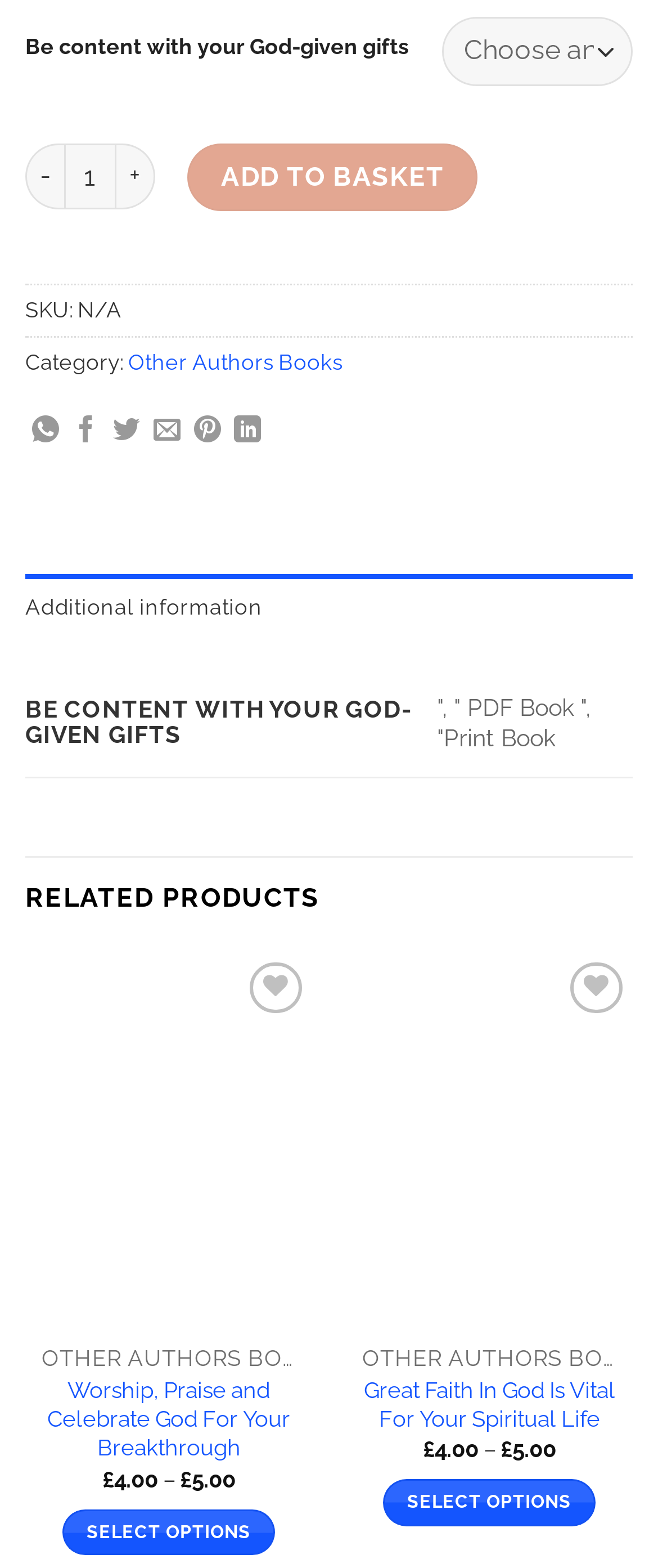Please predict the bounding box coordinates (top-left x, top-left y, bottom-right x, bottom-right y) for the UI element in the screenshot that fits the description: Yellow Jacket Wasp

None